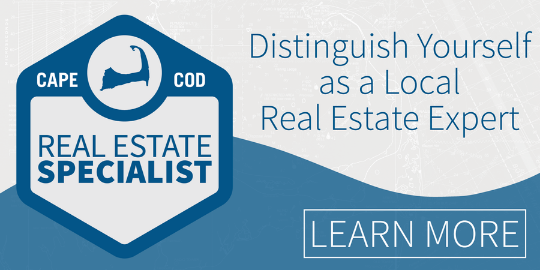Use the information in the screenshot to answer the question comprehensively: What is the purpose of the button labeled 'LEARN MORE'?

The button labeled 'LEARN MORE' is a call to action that encourages viewers to seek additional information about becoming a certified specialist in real estate in the local area, further highlighting the design's engaging nature.